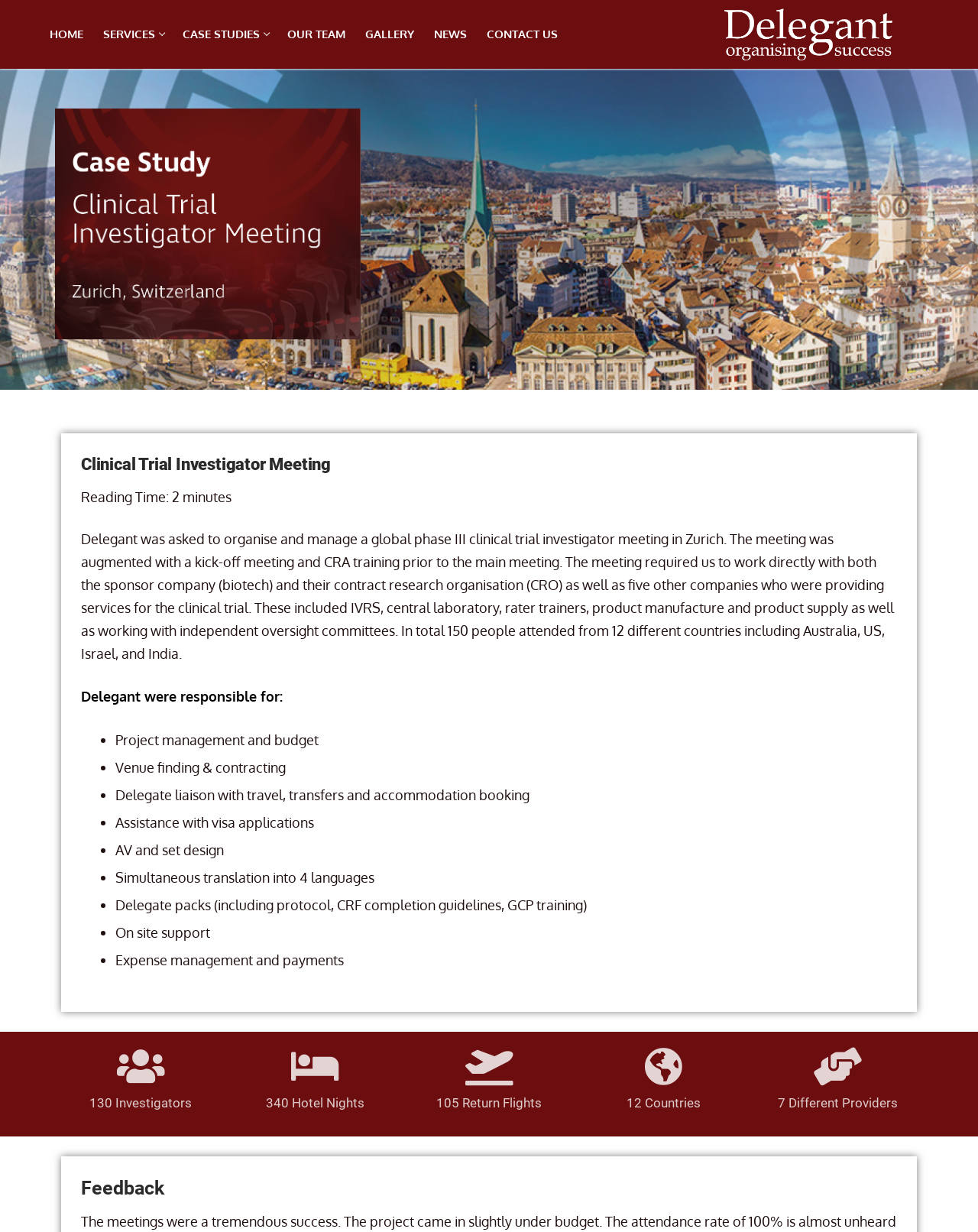Using the description "Contact Us", predict the bounding box of the relevant HTML element.

[0.488, 0.016, 0.58, 0.04]